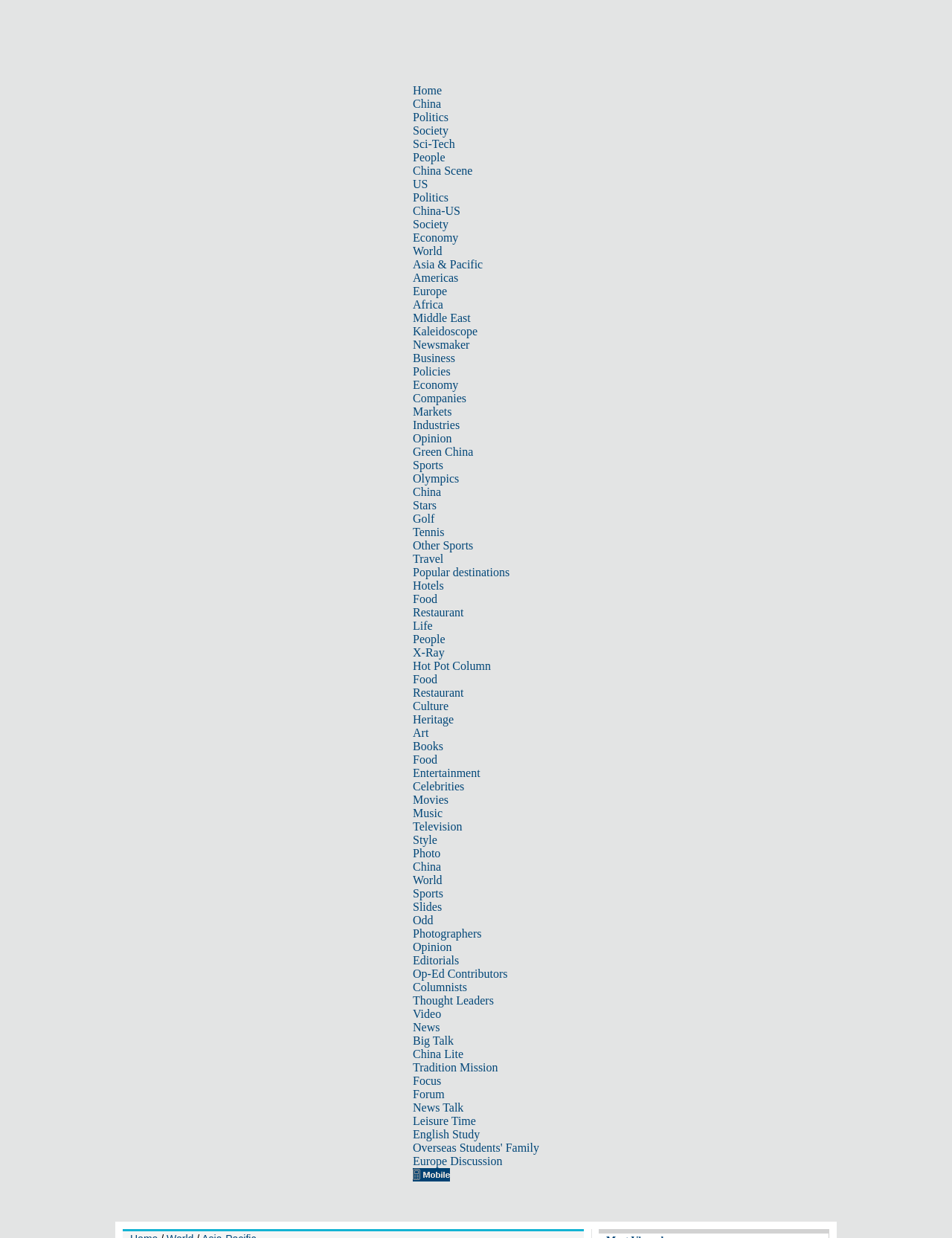What is the name of the website?
Refer to the image and provide a one-word or short phrase answer.

chinadaily.com.cn